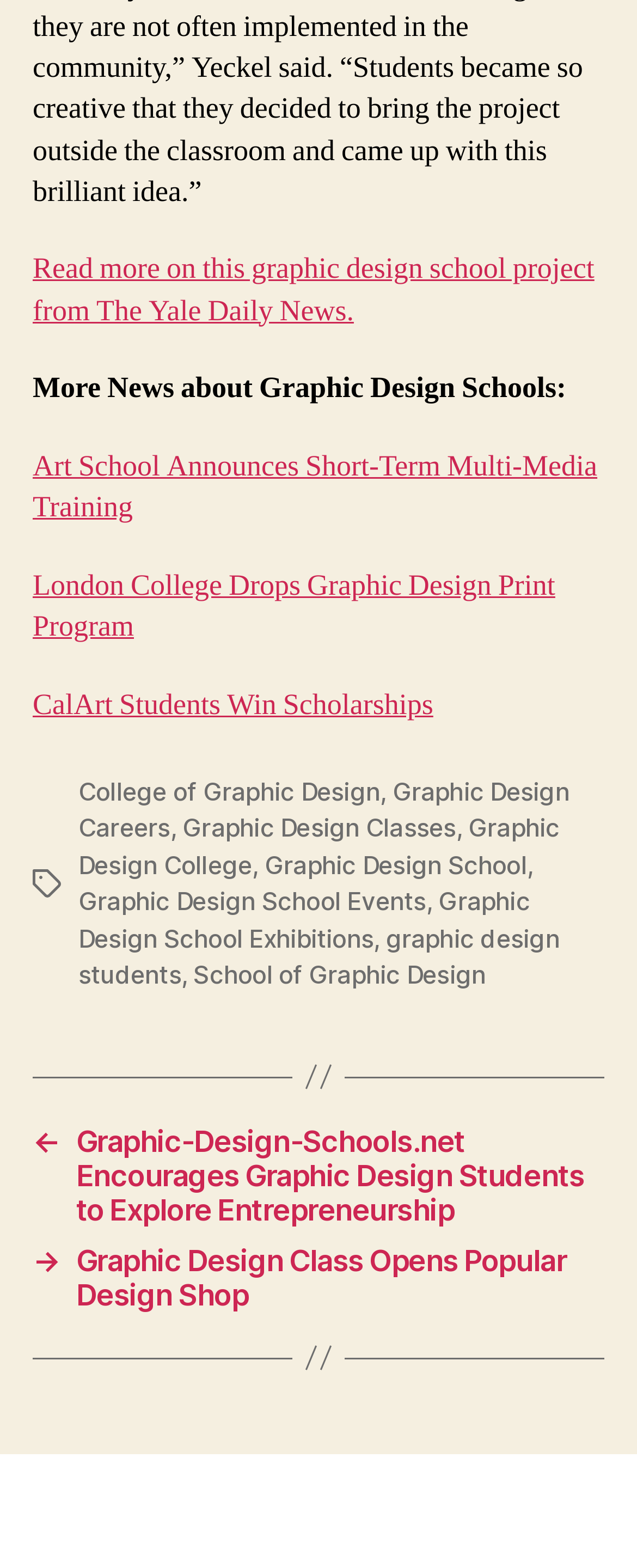Locate the bounding box coordinates of the element that needs to be clicked to carry out the instruction: "View news about CalArt students winning scholarships". The coordinates should be given as four float numbers ranging from 0 to 1, i.e., [left, top, right, bottom].

[0.051, 0.437, 0.68, 0.461]